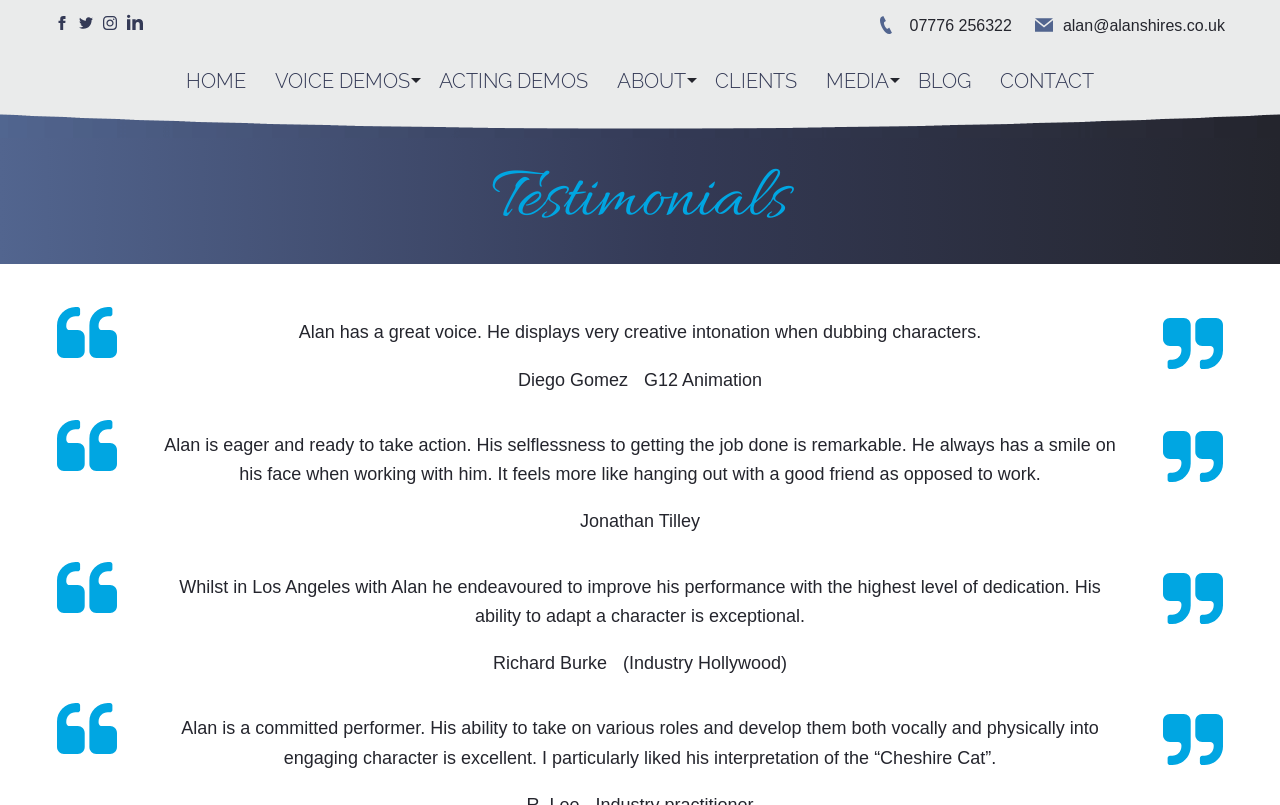Please identify the bounding box coordinates of the area that needs to be clicked to follow this instruction: "visit about us".

None